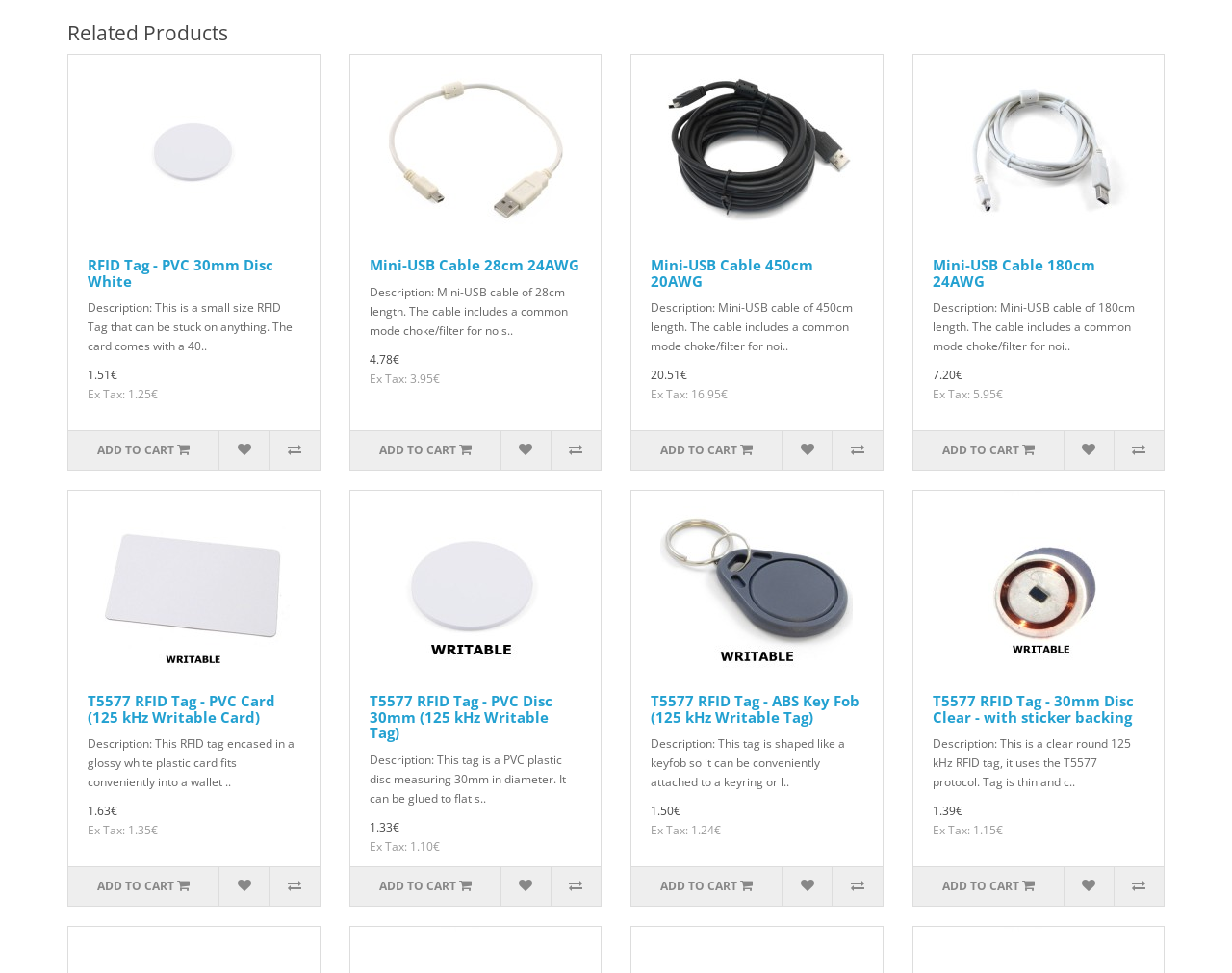Please reply to the following question with a single word or a short phrase:
What is the function of the button with the text 'ADD TO CART'

Add product to cart